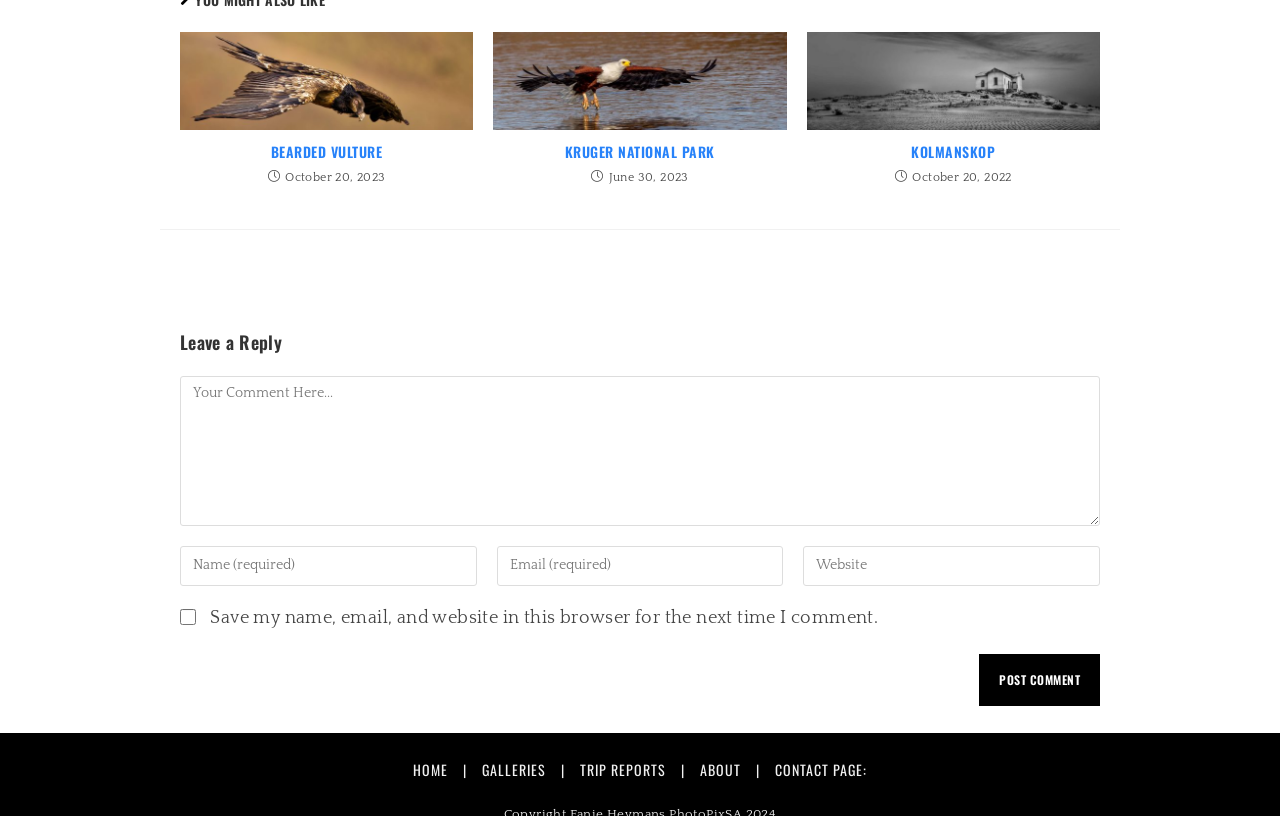Specify the bounding box coordinates of the element's area that should be clicked to execute the given instruction: "View Bearded Vulture". The coordinates should be four float numbers between 0 and 1, i.e., [left, top, right, bottom].

[0.141, 0.039, 0.37, 0.159]